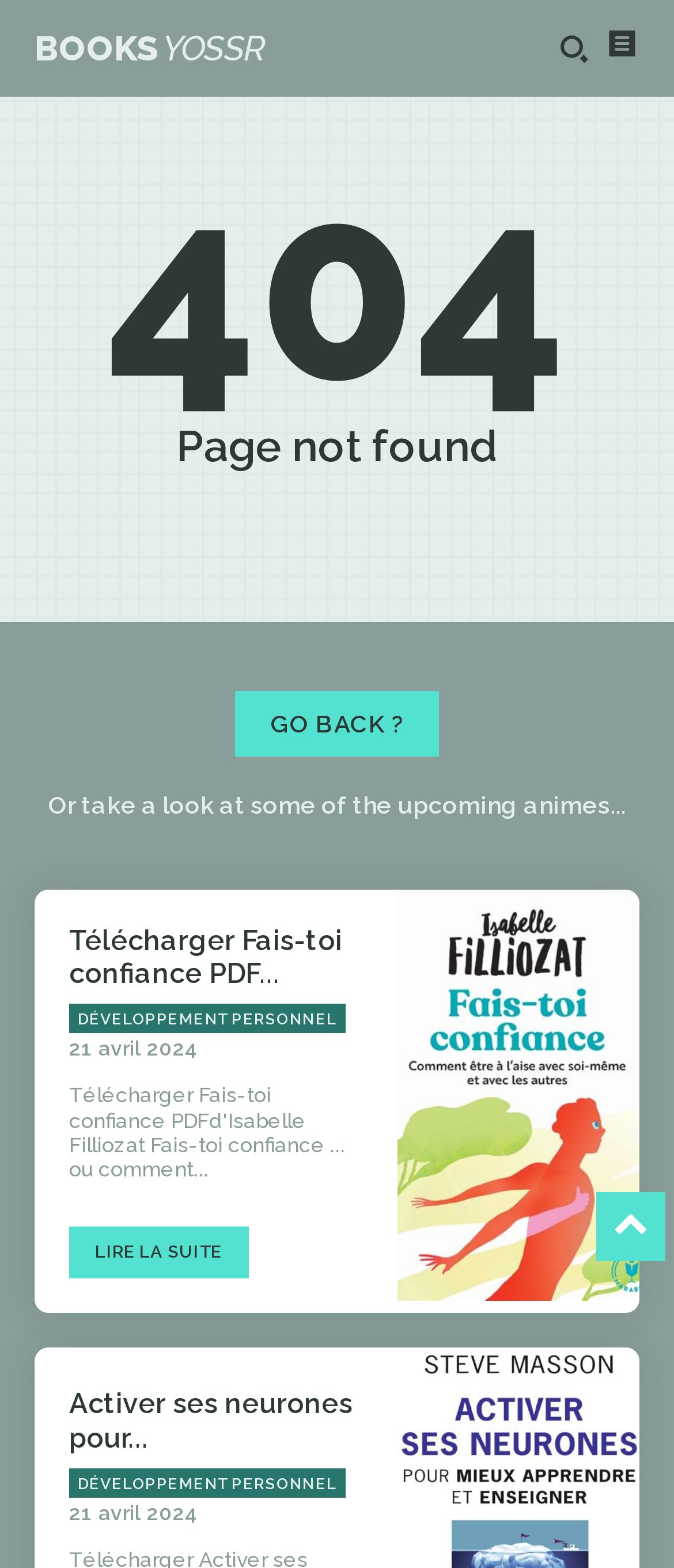Extract the bounding box coordinates of the UI element described by: "Développement personnel". The coordinates should include four float numbers ranging from 0 to 1, e.g., [left, top, right, bottom].

[0.103, 0.936, 0.512, 0.955]